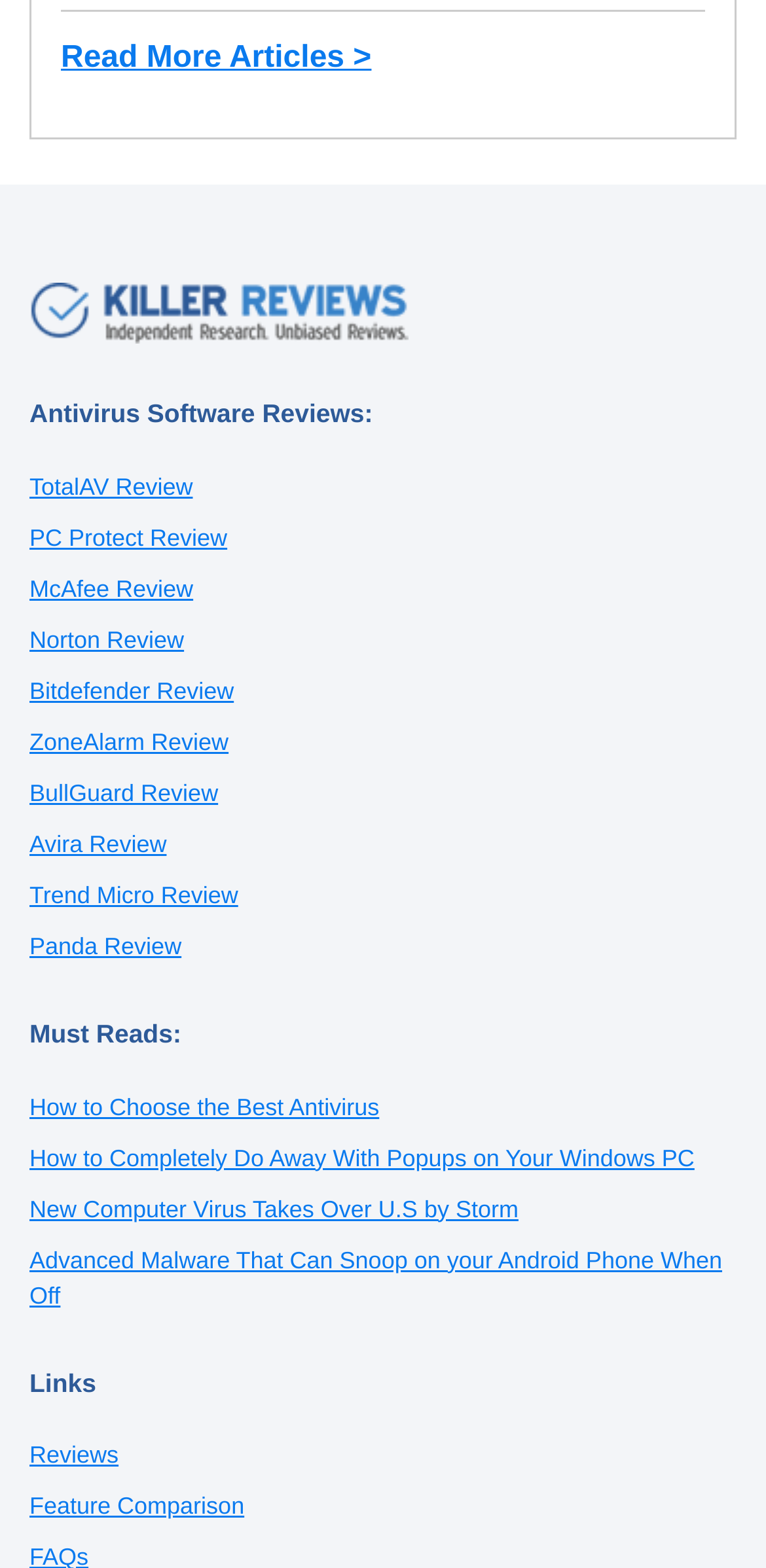Identify the bounding box coordinates of the area that should be clicked in order to complete the given instruction: "Compare antivirus features". The bounding box coordinates should be four float numbers between 0 and 1, i.e., [left, top, right, bottom].

[0.038, 0.952, 0.319, 0.969]